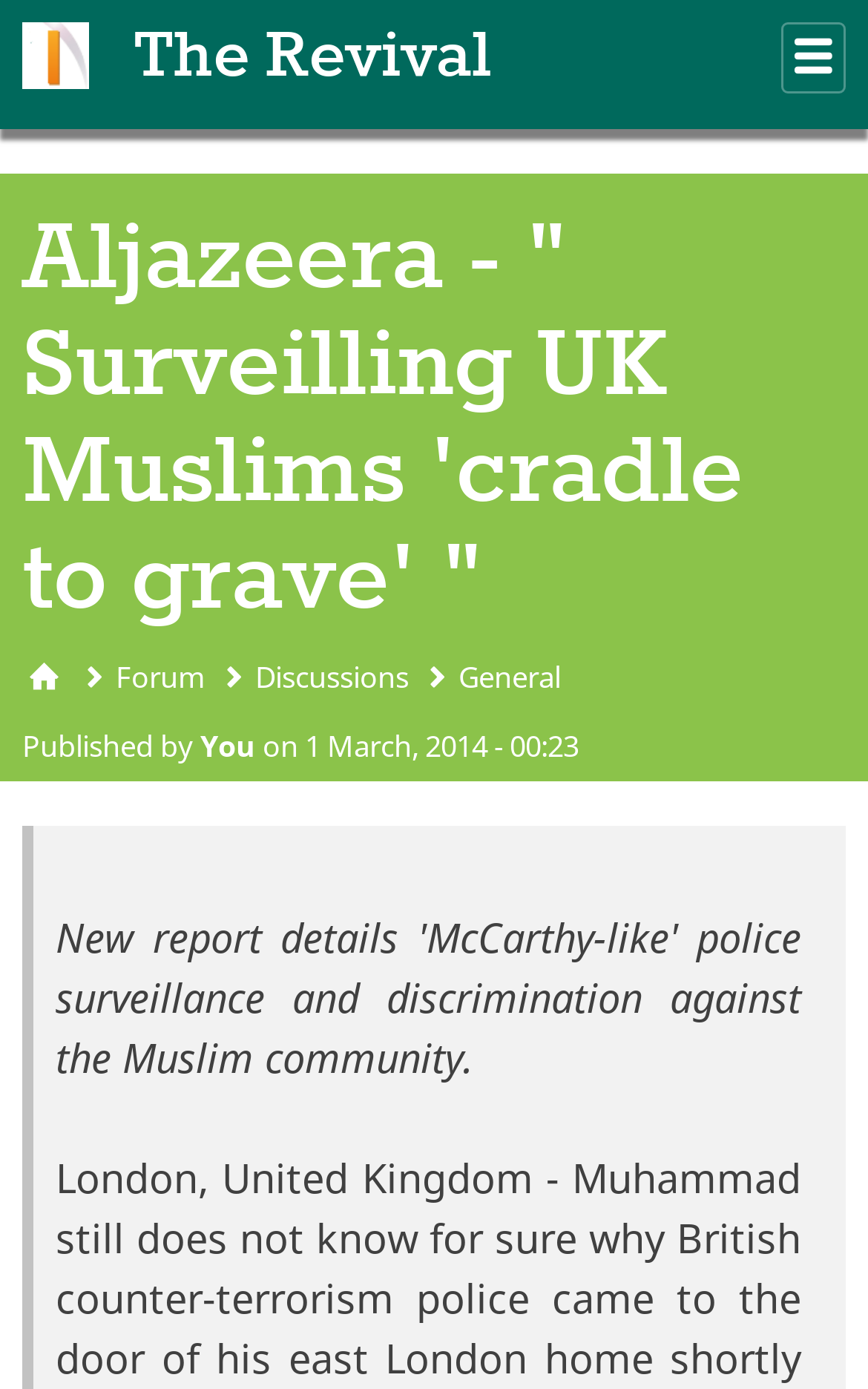From the image, can you give a detailed response to the question below:
What are the navigation links?

I determined the navigation links by looking at the link elements 'Home', 'Forum', 'Discussions', and 'General' which are located in the header section of the webpage.